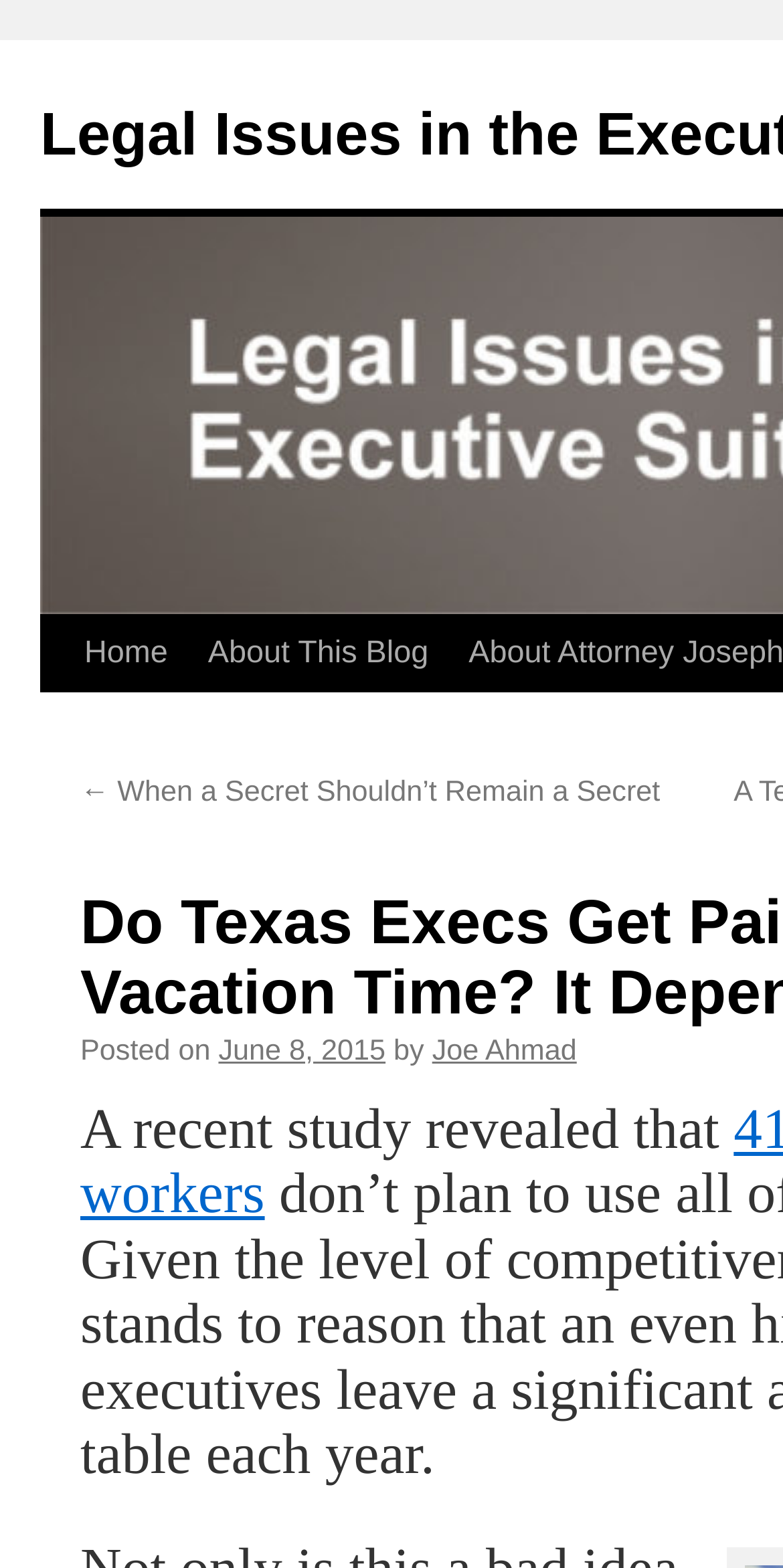Generate a detailed explanation of the webpage's features and information.

The webpage appears to be a blog post discussing legal issues in the executive suite, specifically focusing on whether Texas executives get paid for unused vacation time. 

At the top left of the page, there is a "Skip to content" link, followed by a navigation menu with links to "Home" and "About This Blog". 

Below the navigation menu, there is a link to a previous blog post titled "When a Secret Shouldn’t Remain a Secret", which is positioned on the left side of the page. 

To the right of the previous blog post link, there is a section displaying the posting information, including the text "Posted on", the date "June 8, 2015", and the author's name "Joe Ahmad". 

The main content of the blog post starts below the posting information section, with a paragraph of text that begins with "A recent study revealed that". This paragraph spans almost the entire width of the page.